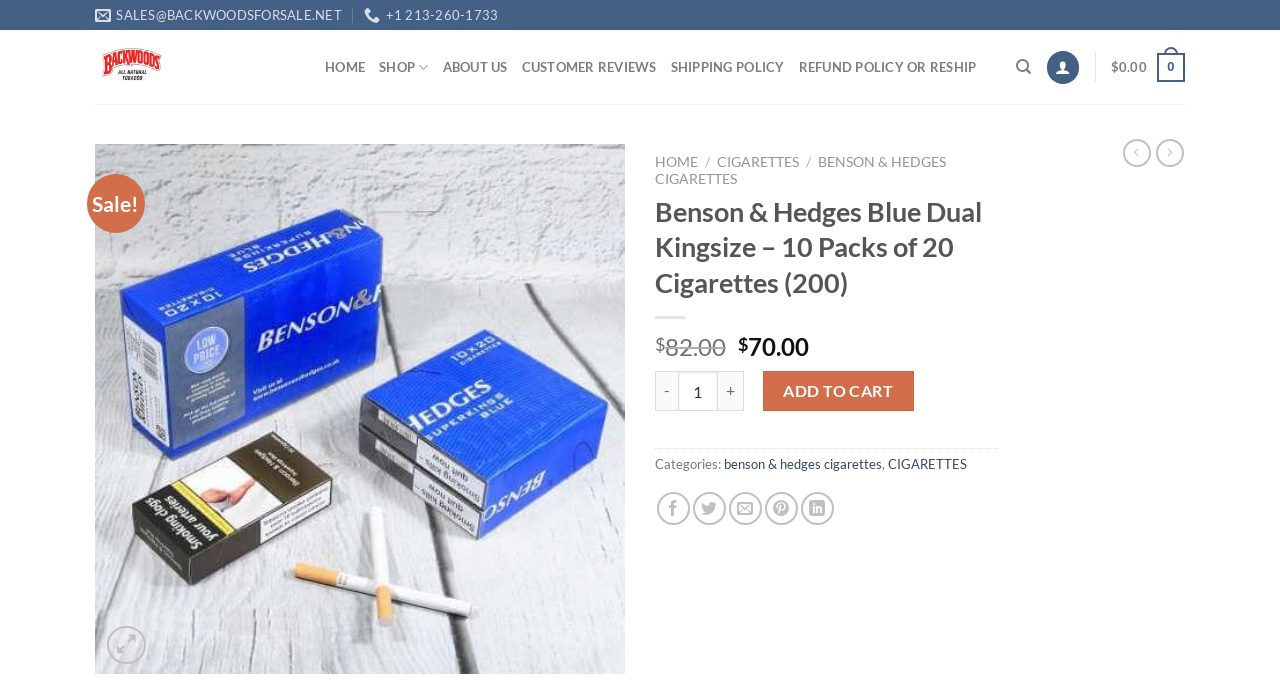Please specify the bounding box coordinates of the element that should be clicked to execute the given instruction: 'Click on the 'HOME' link'. Ensure the coordinates are four float numbers between 0 and 1, expressed as [left, top, right, bottom].

[0.254, 0.068, 0.285, 0.126]